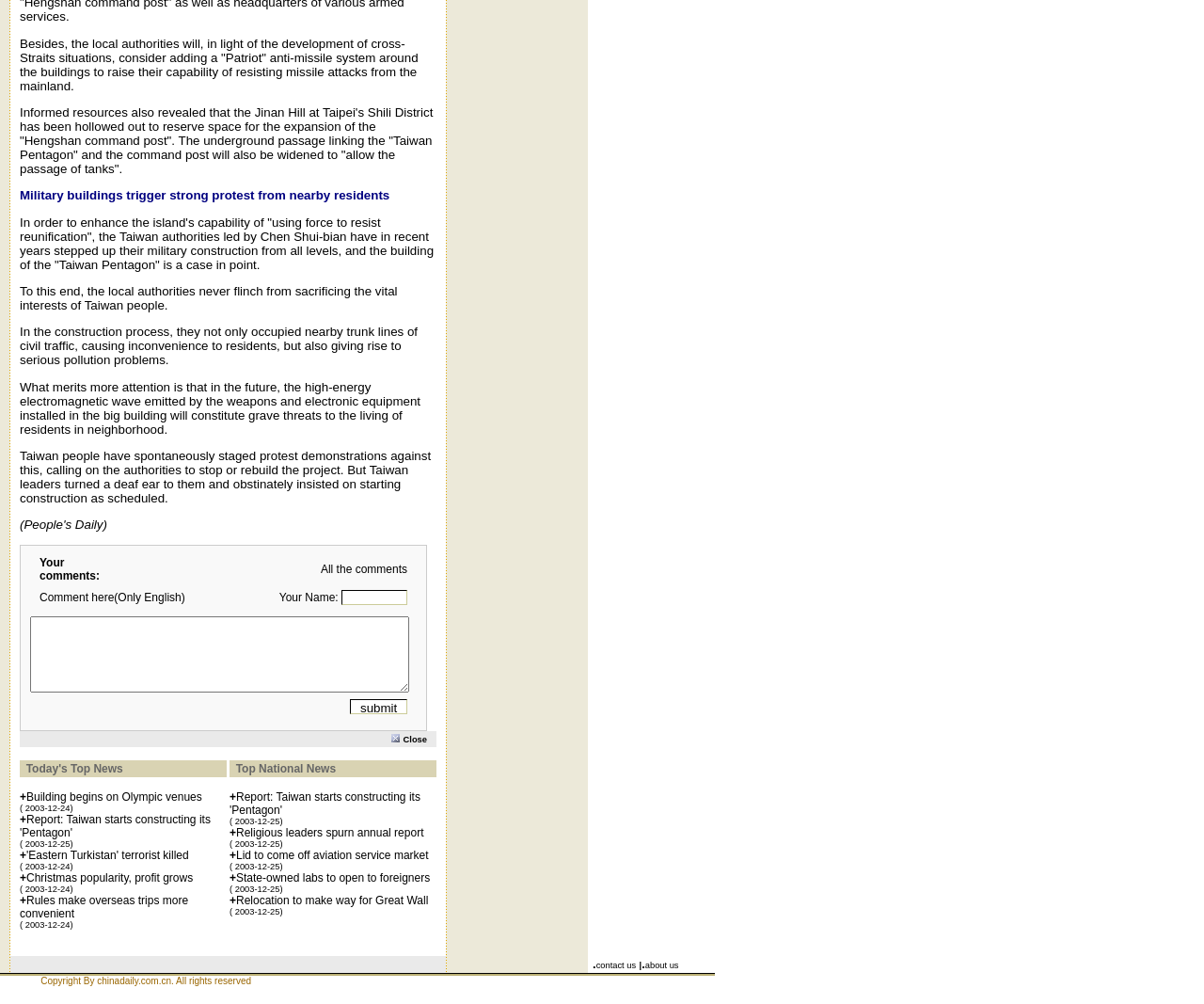Determine the bounding box coordinates of the target area to click to execute the following instruction: "Read 'Report: Taiwan starts constructing its Pentagon'."

[0.016, 0.809, 0.175, 0.836]